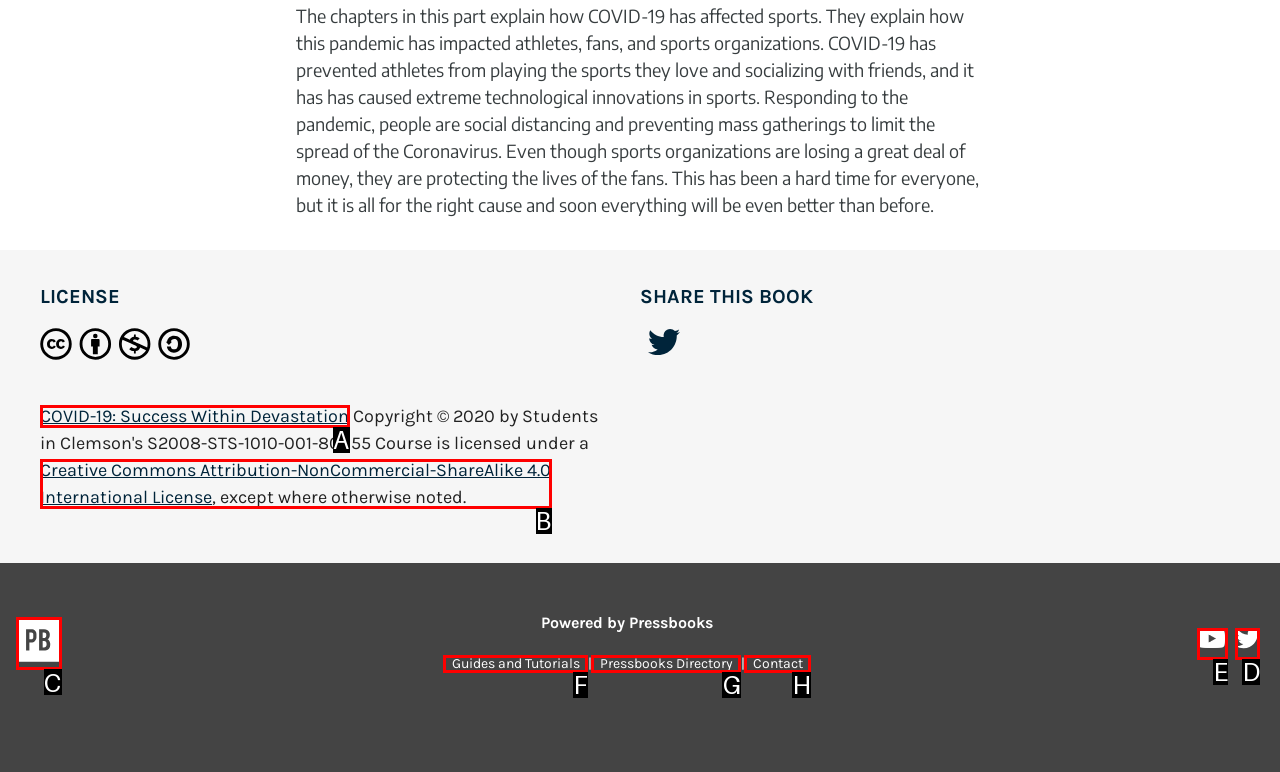Match the following description to the correct HTML element: Pressbooks on Twitter Indicate your choice by providing the letter.

D